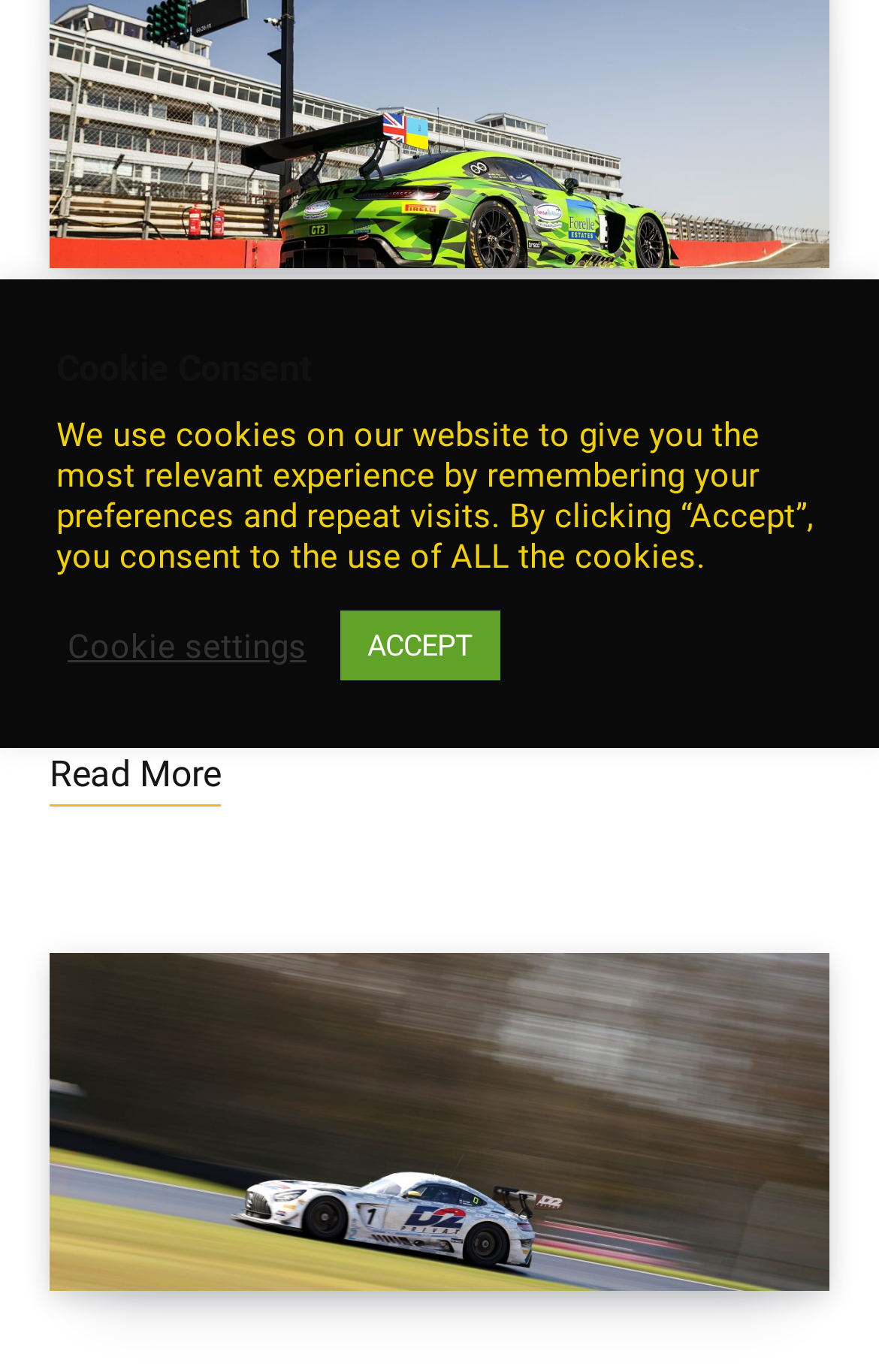From the webpage screenshot, predict the bounding box of the UI element that matches this description: "Read More".

[0.056, 0.542, 0.251, 0.588]